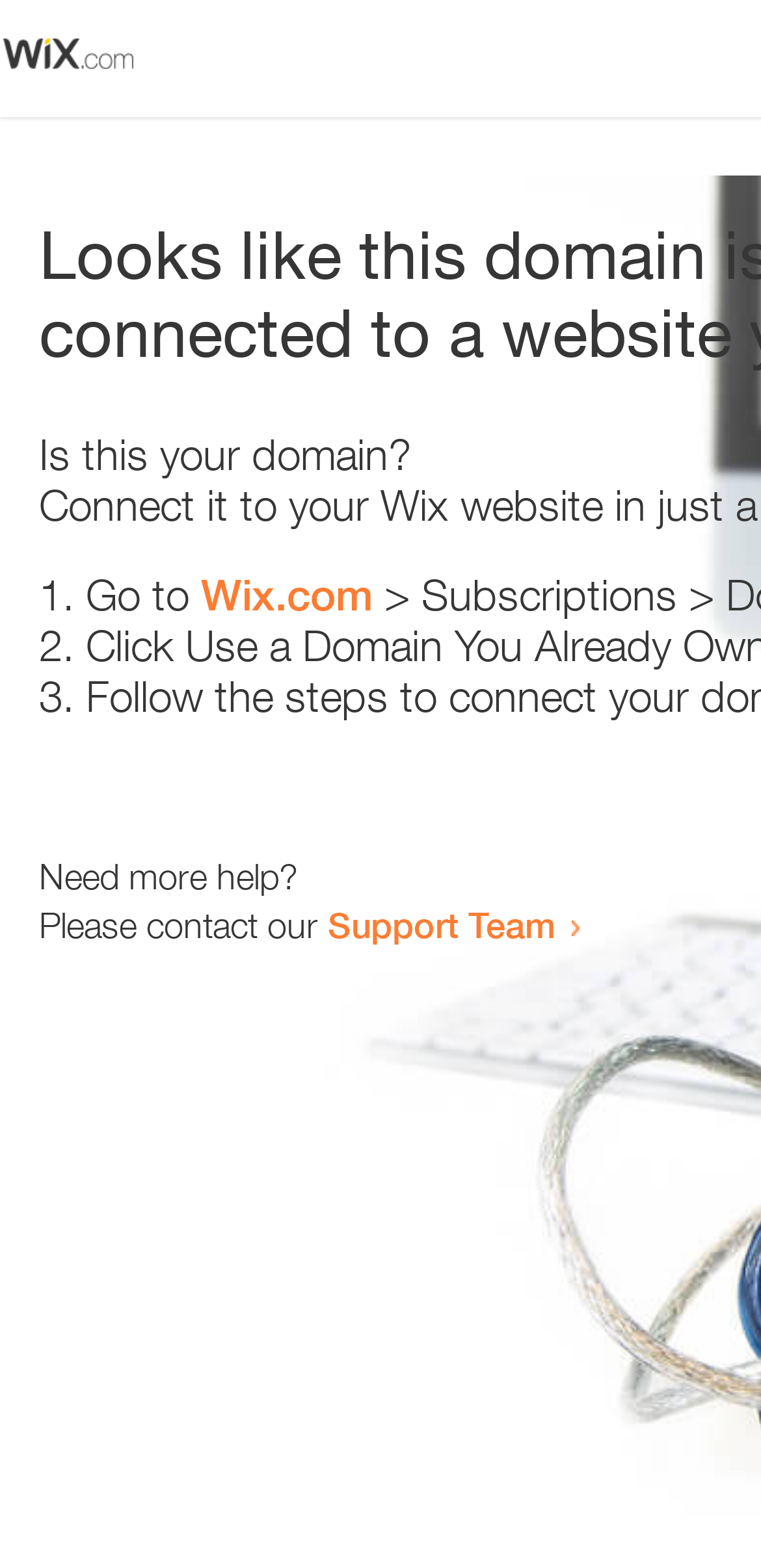What is the position of the image on the webpage?
We need a detailed and meticulous answer to the question.

The image is positioned at the top left of the webpage, with its bounding box coordinates being [0.0, 0.022, 0.179, 0.046], indicating that it is located at the top left corner of the webpage.